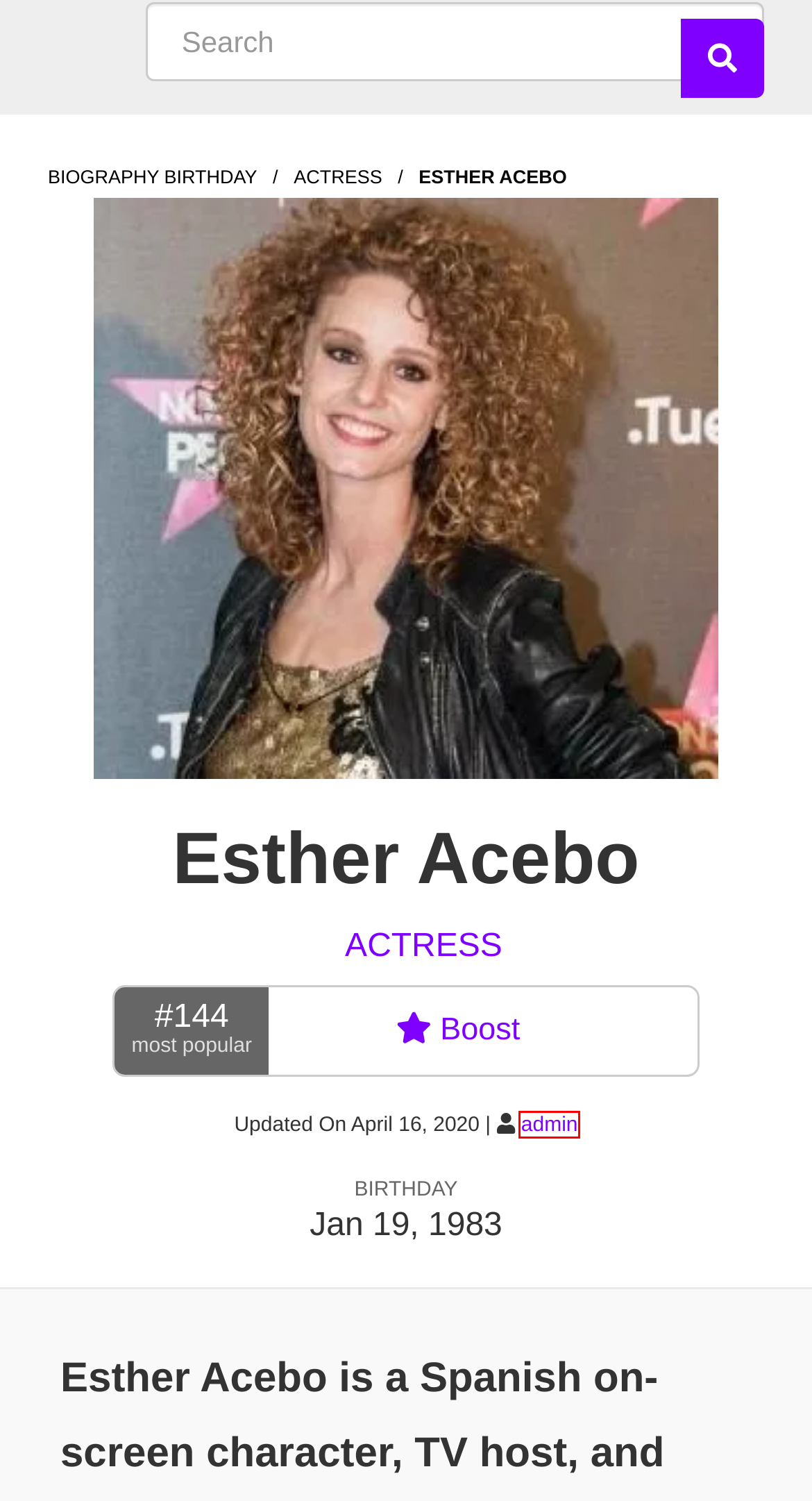Examine the screenshot of a webpage with a red bounding box around a UI element. Your task is to identify the webpage description that best corresponds to the new webpage after clicking the specified element. The given options are:
A. Biography Birthday – Popular Celebrities information and biography
B. Privacy Policy – Biography Birthday
C. admin – Biography Birthday
D. Actress – Biography Birthday
E. Yovanne Dubois, Bio, Early Life, Career, Net Worth, Professional, Relationship
F. Mireddys Gonzalez, Bio, Early Life, Career, Net Worth, Professional, Relationship
G. About – Biography Birthday
H. JaVale McGee, Bio, Early Life, Career, Net Worth, Professional, Relationship

C